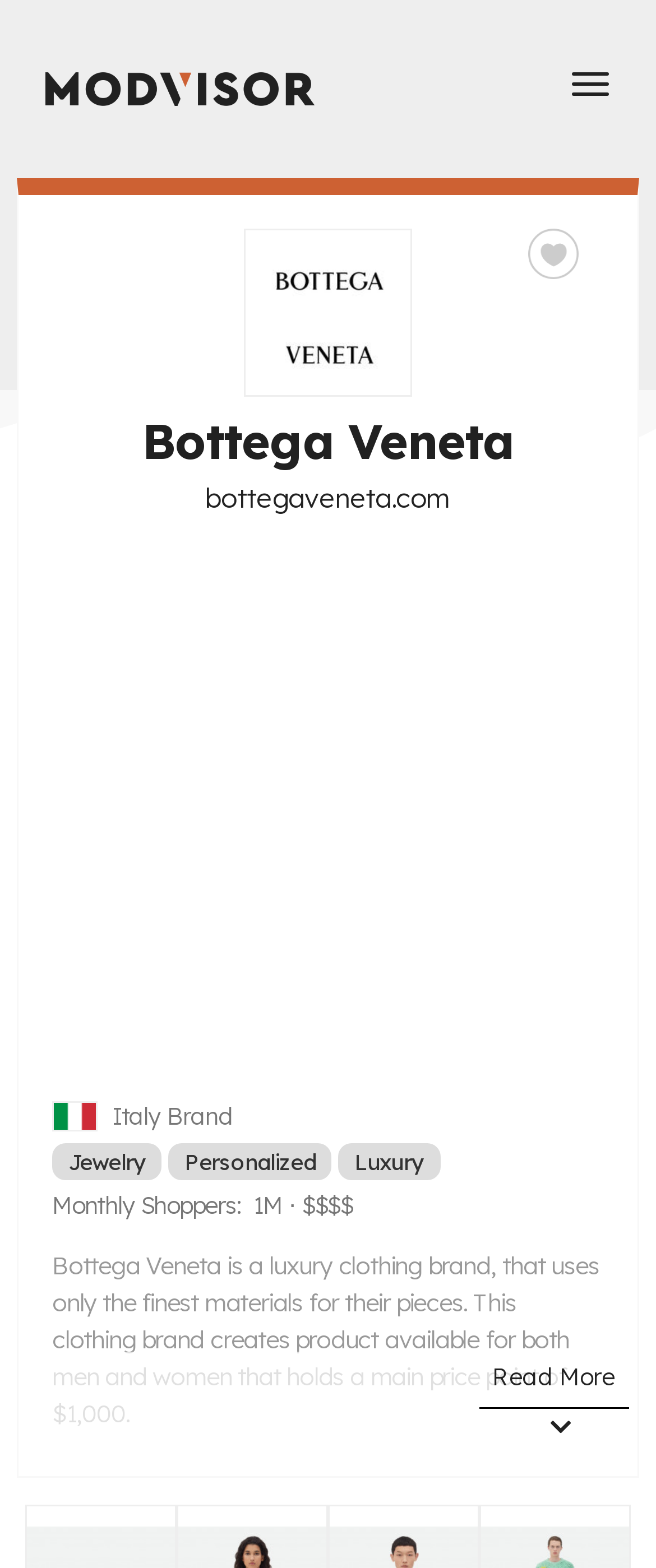With reference to the screenshot, provide a detailed response to the question below:
What is the country of origin of Bottega Veneta?

The country of origin can be inferred from the image element 'Italy flag' and the static text element 'Italy Brand' which are located near each other, suggesting a connection between the brand and the country.